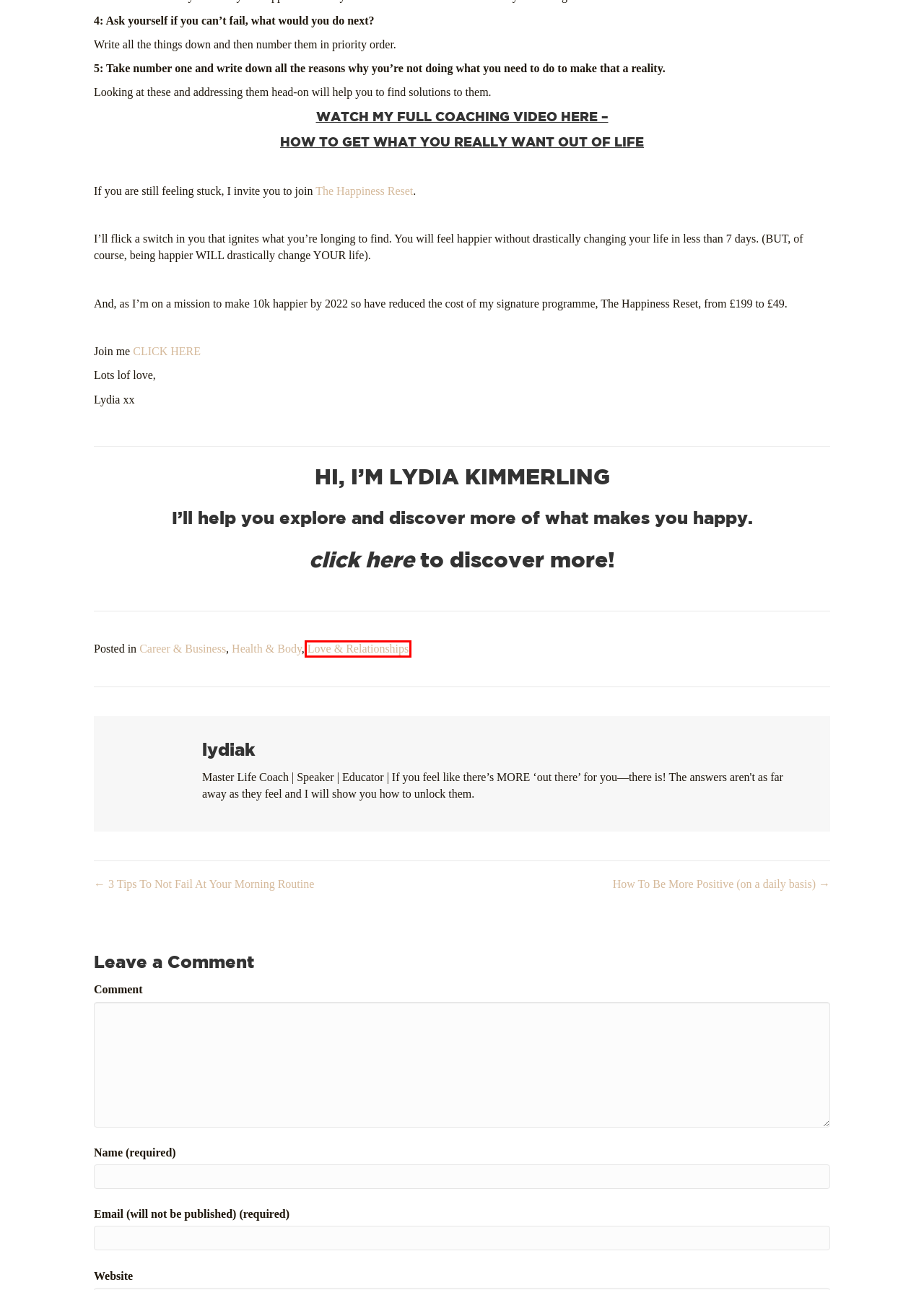You are given a screenshot depicting a webpage with a red bounding box around a UI element. Select the description that best corresponds to the new webpage after clicking the selected element. Here are the choices:
A. Health & Body Archives - Lydia Kimmerling
B. Lead Page - Life Coaching Quiz - Lydia Kimmerling
C. About Lydia - Lydia Kimmerling
D. Love & Relationships Archives - Lydia Kimmerling
E. How It Works - Lydia Kimmerling
F. Career & Business Archives - Lydia Kimmerling
G. lydiak, Author at Lydia Kimmerling
H. Shop - Lydia Kimmerling

D